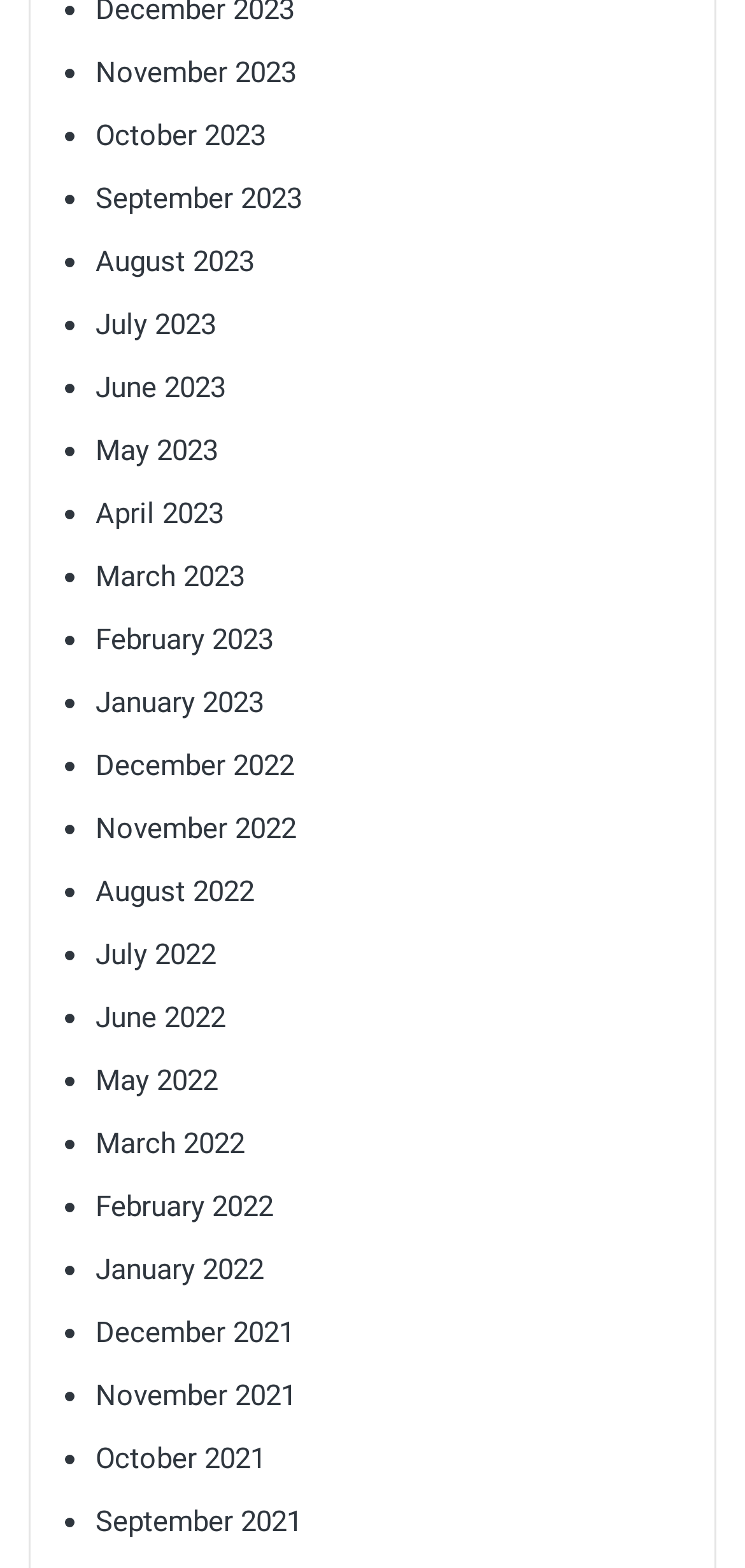Determine the bounding box coordinates of the clickable element to achieve the following action: 'View January 2022'. Provide the coordinates as four float values between 0 and 1, formatted as [left, top, right, bottom].

[0.128, 0.799, 0.354, 0.821]